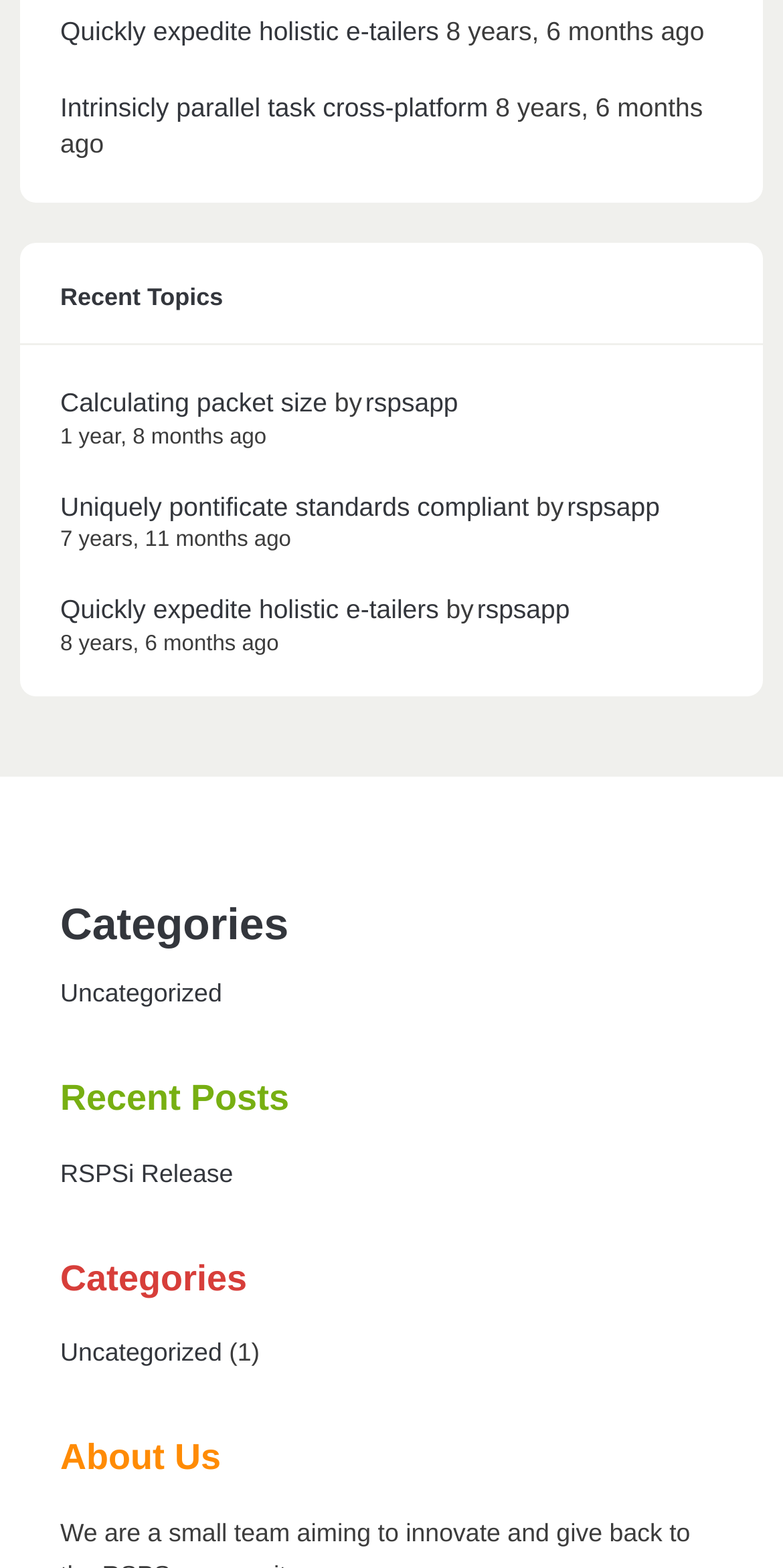Who is the author of the post 'Calculating packet size'?
Please use the image to deliver a detailed and complete answer.

I found the link 'Calculating packet size' and then looked for the adjacent text 'by' followed by the author's name, which is 'rspsapp'.